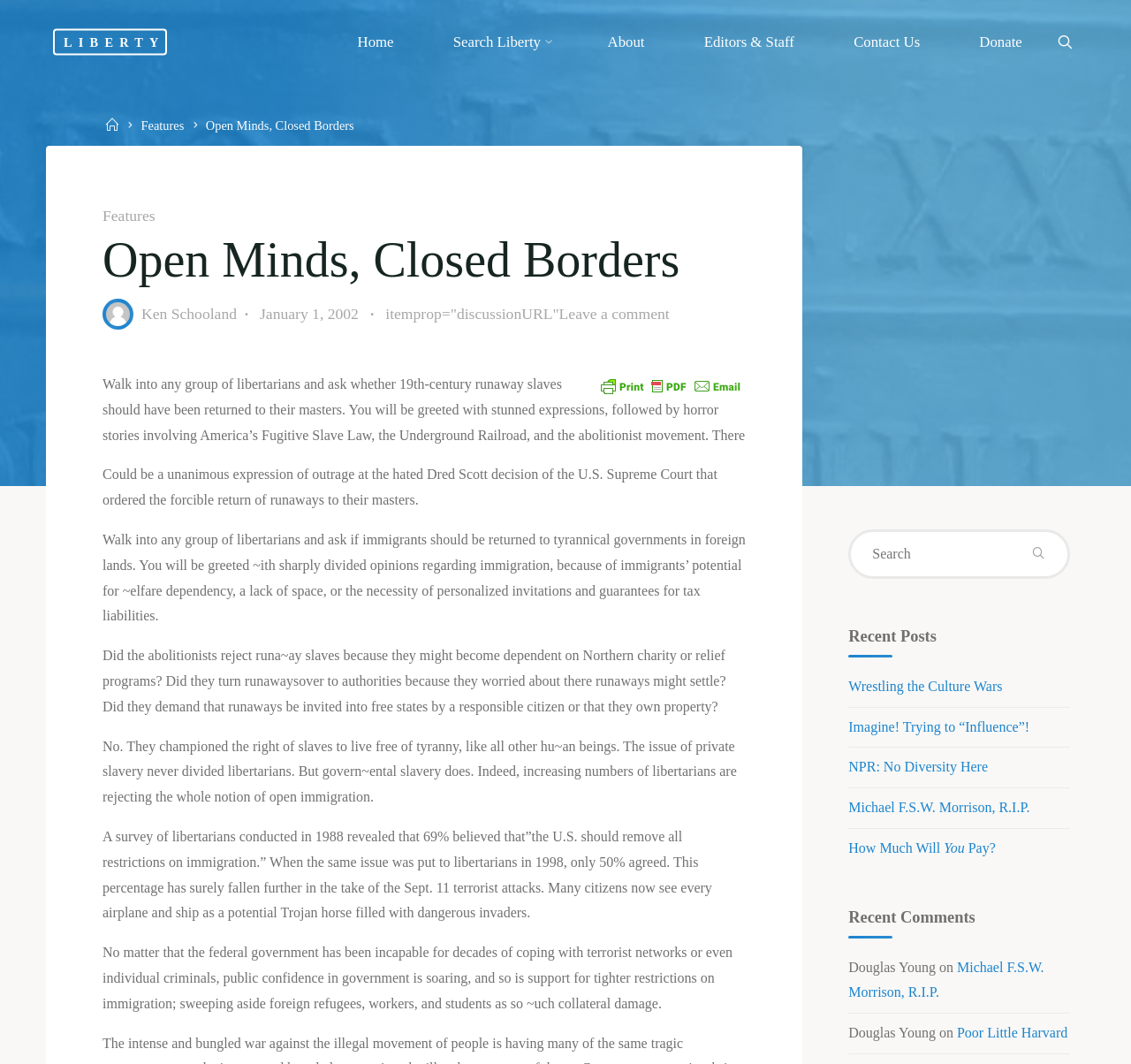Please find the bounding box coordinates (top-left x, top-left y, bottom-right x, bottom-right y) in the screenshot for the UI element described as follows: 216-456-9800

None